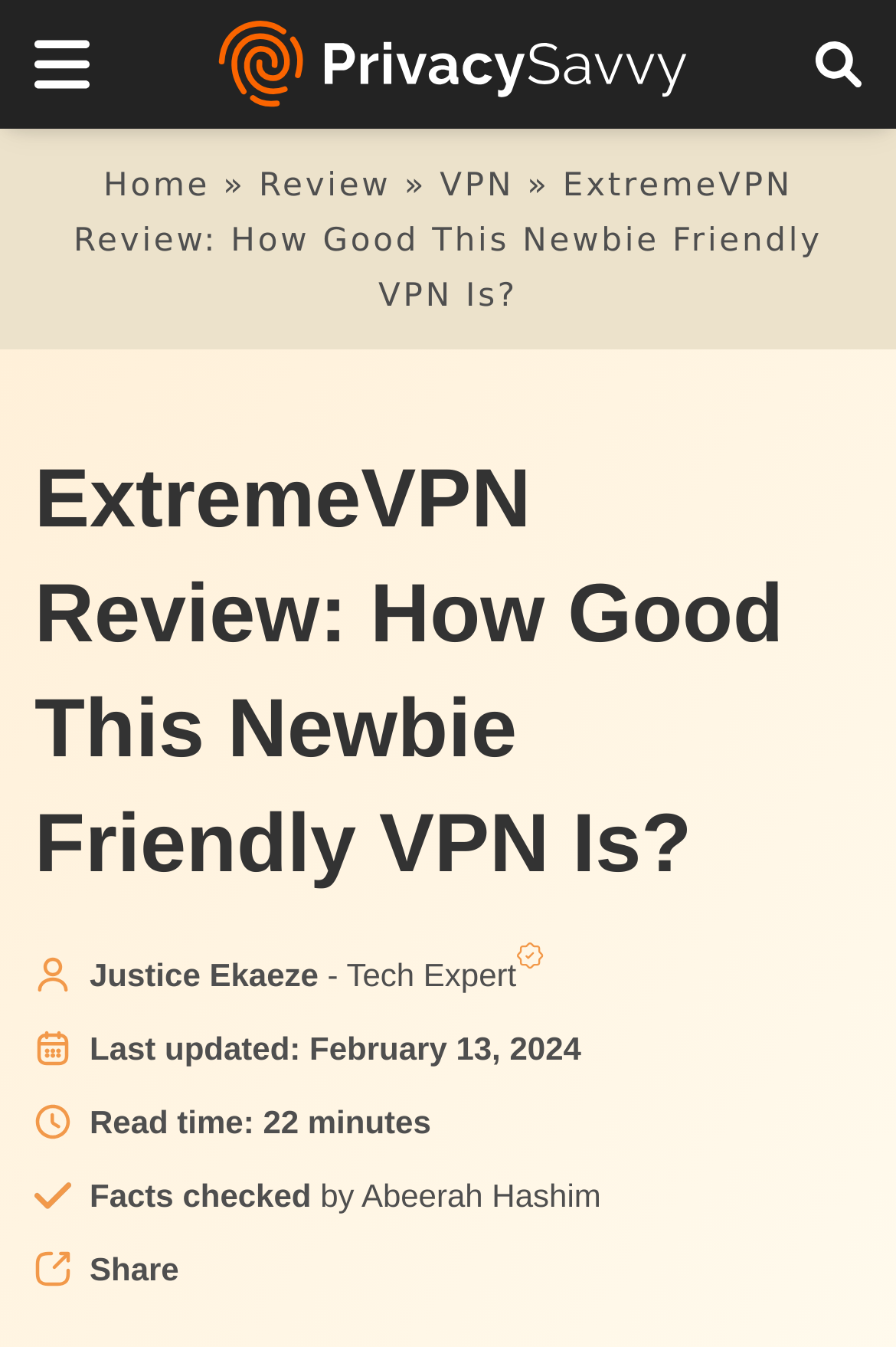Please determine the bounding box coordinates of the section I need to click to accomplish this instruction: "Open mobile menu".

[0.038, 0.027, 0.1, 0.068]